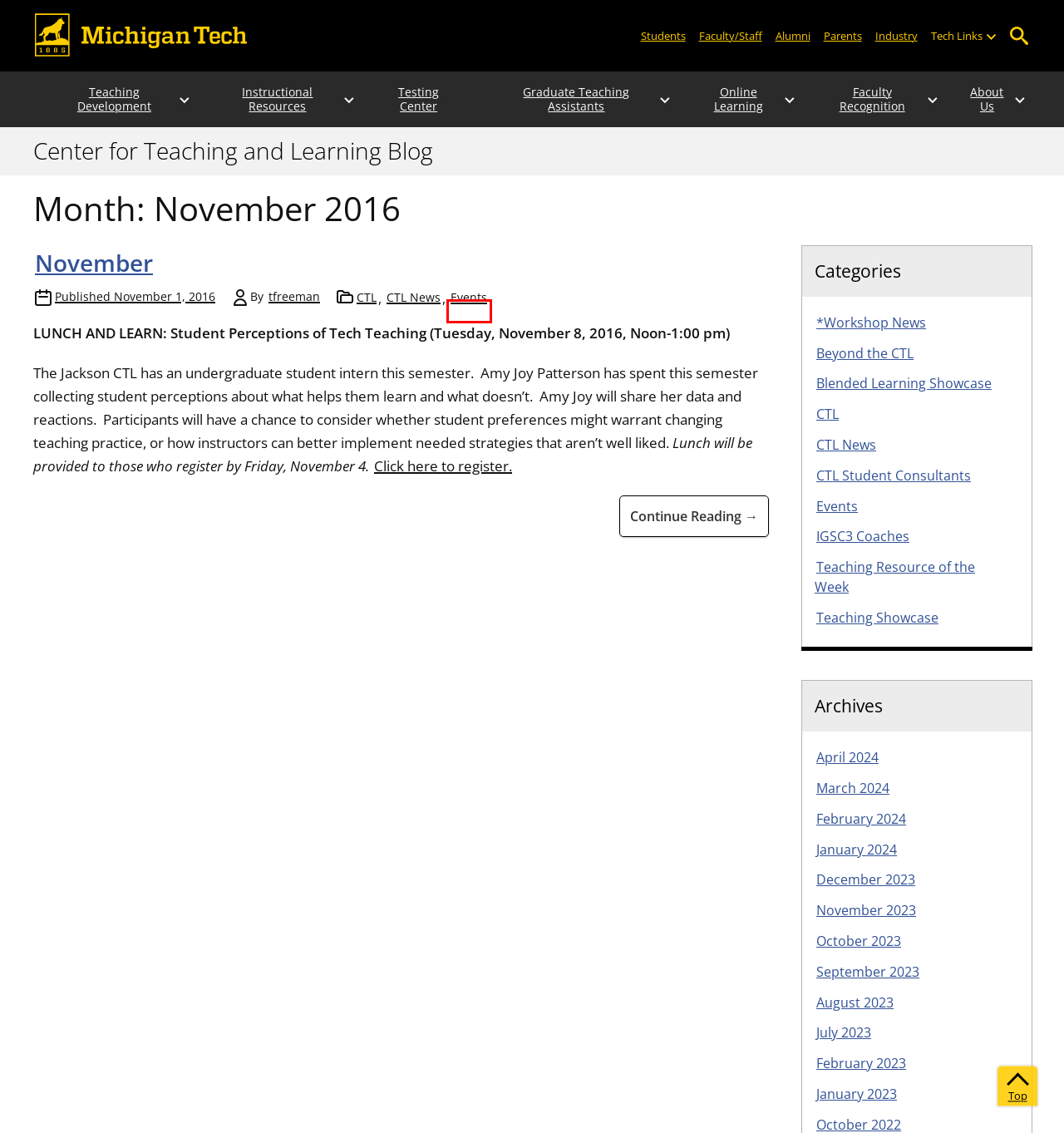You are provided with a screenshot of a webpage containing a red rectangle bounding box. Identify the webpage description that best matches the new webpage after the element in the bounding box is clicked. Here are the potential descriptions:
A. Events Archives | Center for Teaching and Learning Blog
B. January 2024 | Center for Teaching and Learning Blog
C. IGSC3 Coaches Archives | Center for Teaching and Learning Blog
D. Blended Learning Showcase Archives | Center for Teaching and Learning Blog
E. February 2024 | Center for Teaching and Learning Blog
F. November | Center for Teaching and Learning Blog
G. November 2023 | Center for Teaching and Learning Blog
H. Center for Teaching and Learning Blog | Michigan Tech Blogs

A